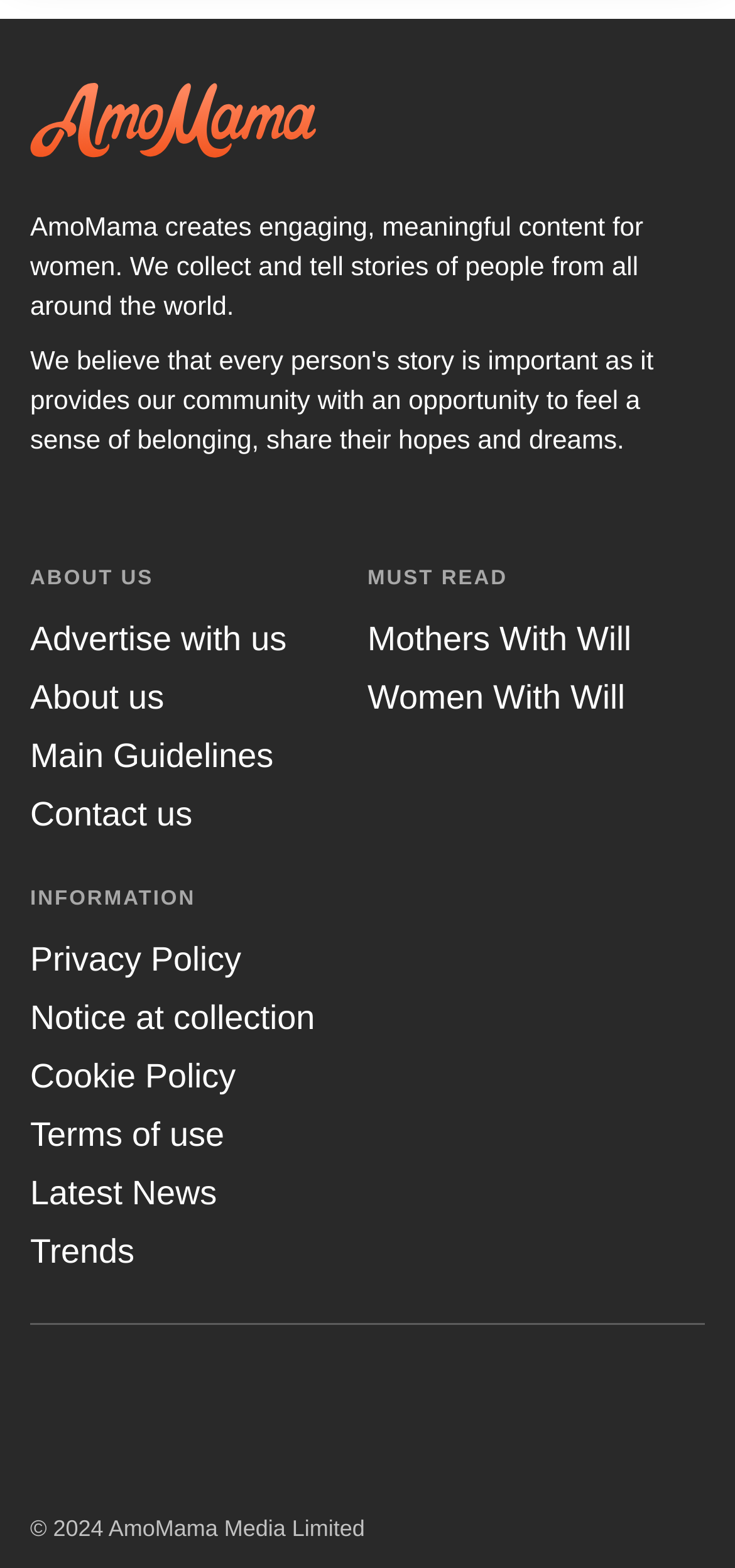Highlight the bounding box of the UI element that corresponds to this description: "Notice at collection".

[0.041, 0.637, 0.428, 0.661]